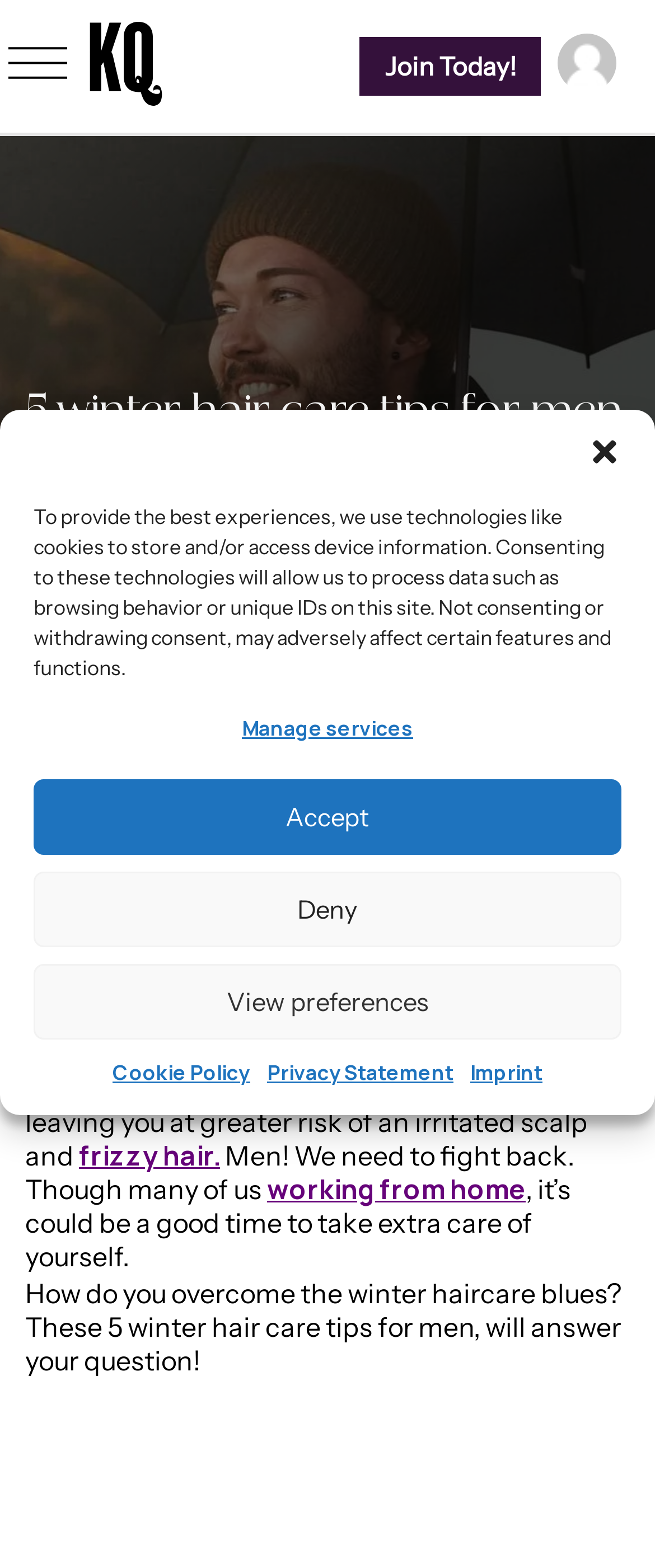Find and indicate the bounding box coordinates of the region you should select to follow the given instruction: "Click the 'Join Now' link".

[0.149, 0.211, 0.403, 0.243]